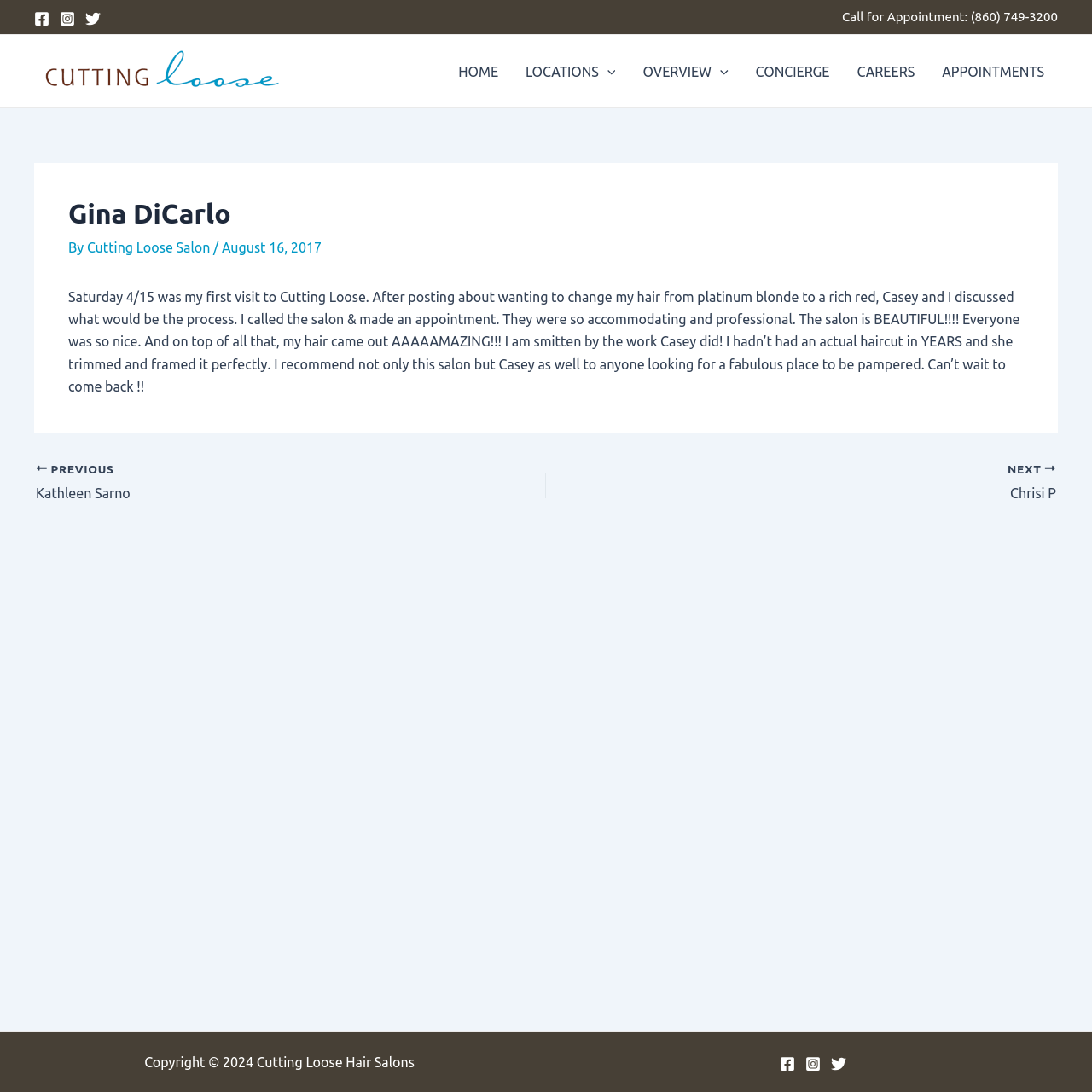Locate the bounding box coordinates of the element to click to perform the following action: 'Navigate to the HOME page'. The coordinates should be given as four float values between 0 and 1, in the form of [left, top, right, bottom].

[0.407, 0.034, 0.469, 0.096]